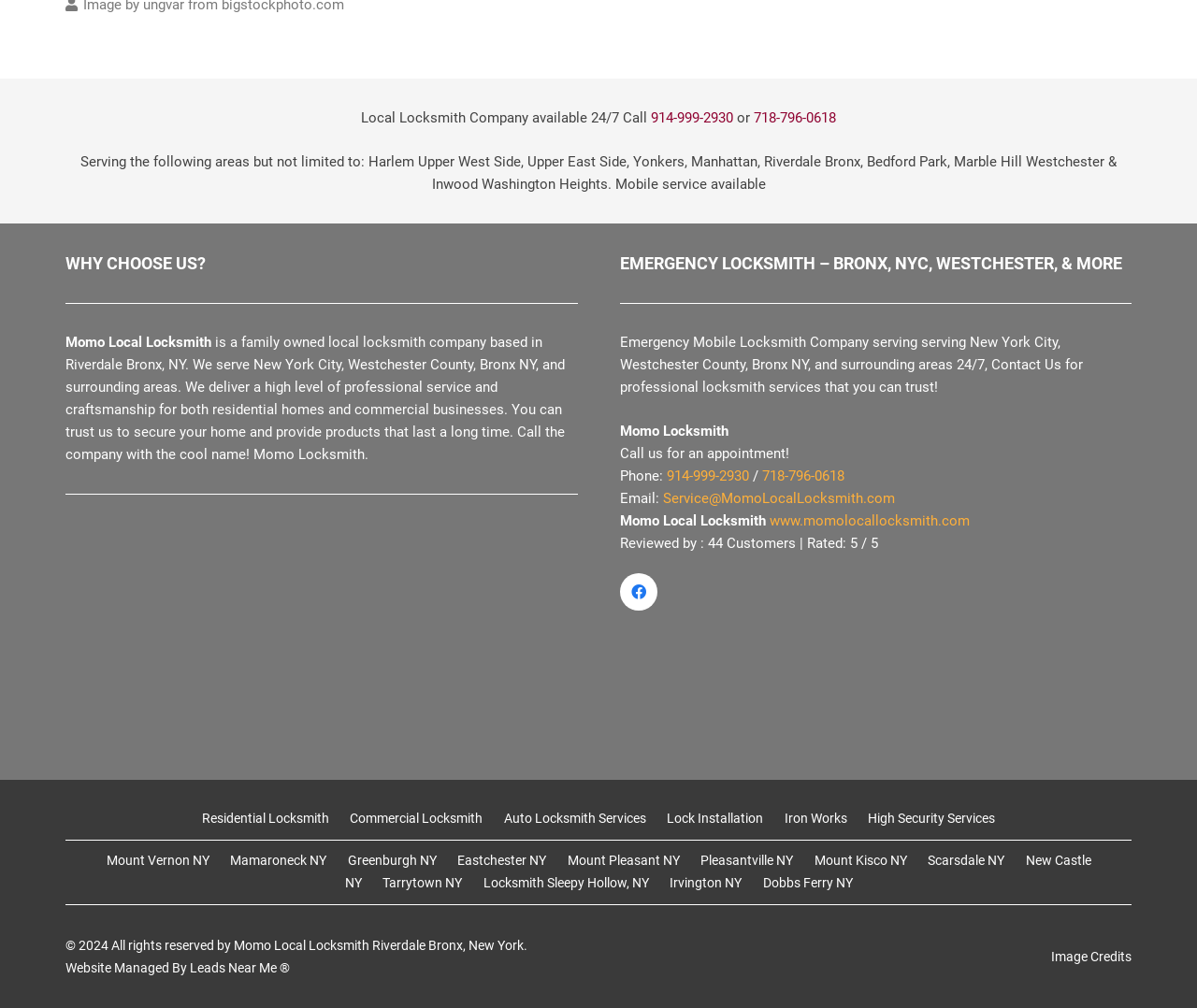Provide a brief response in the form of a single word or phrase:
What is the phone number of the locksmith company?

914-999-2930 or 718-796-0618